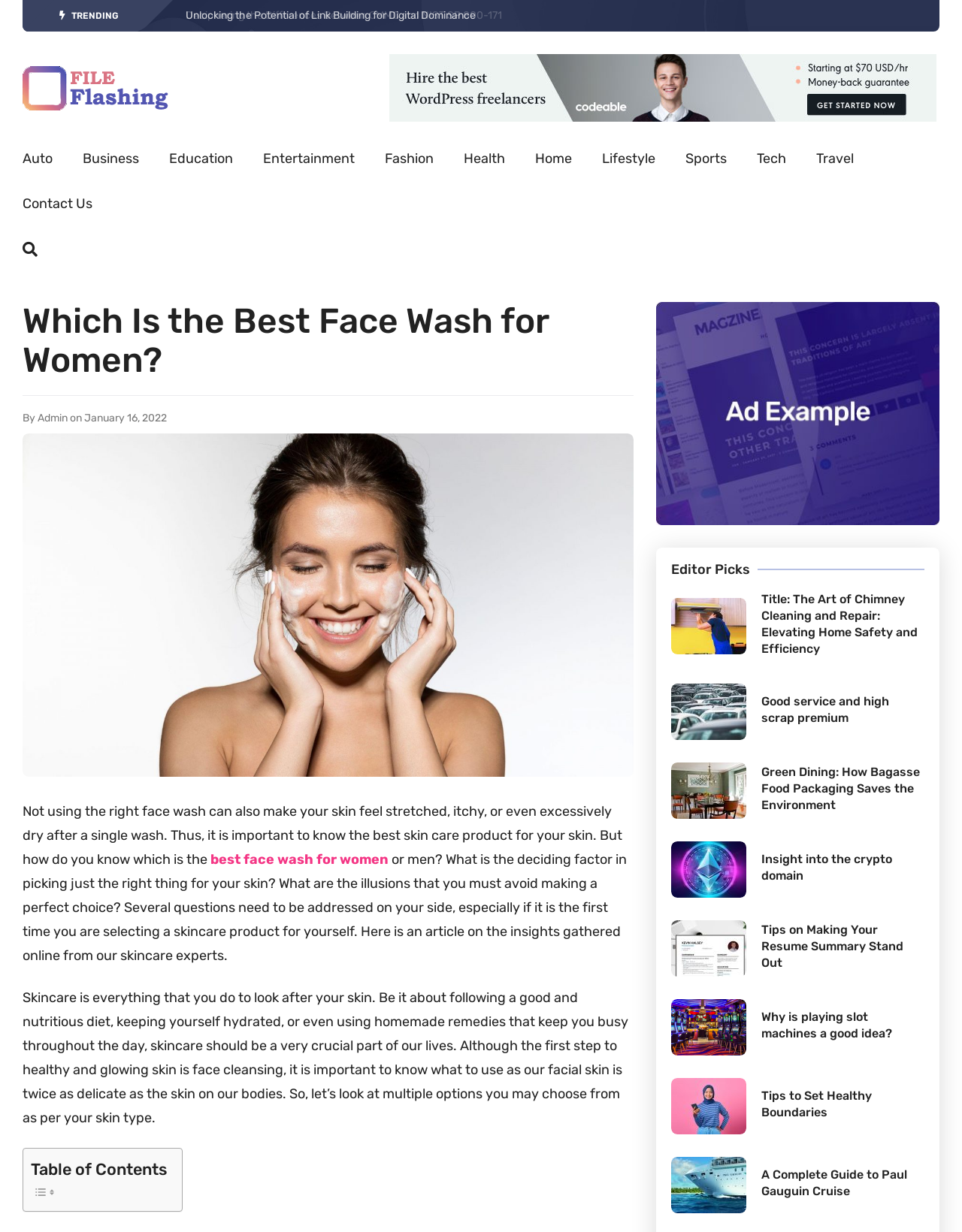Determine the bounding box coordinates for the UI element matching this description: "Contact Us".

[0.023, 0.154, 0.096, 0.178]